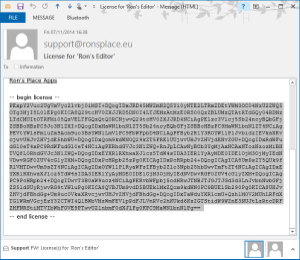What is the name of the software being licensed?
Based on the image, respond with a single word or phrase.

Ron's Editor